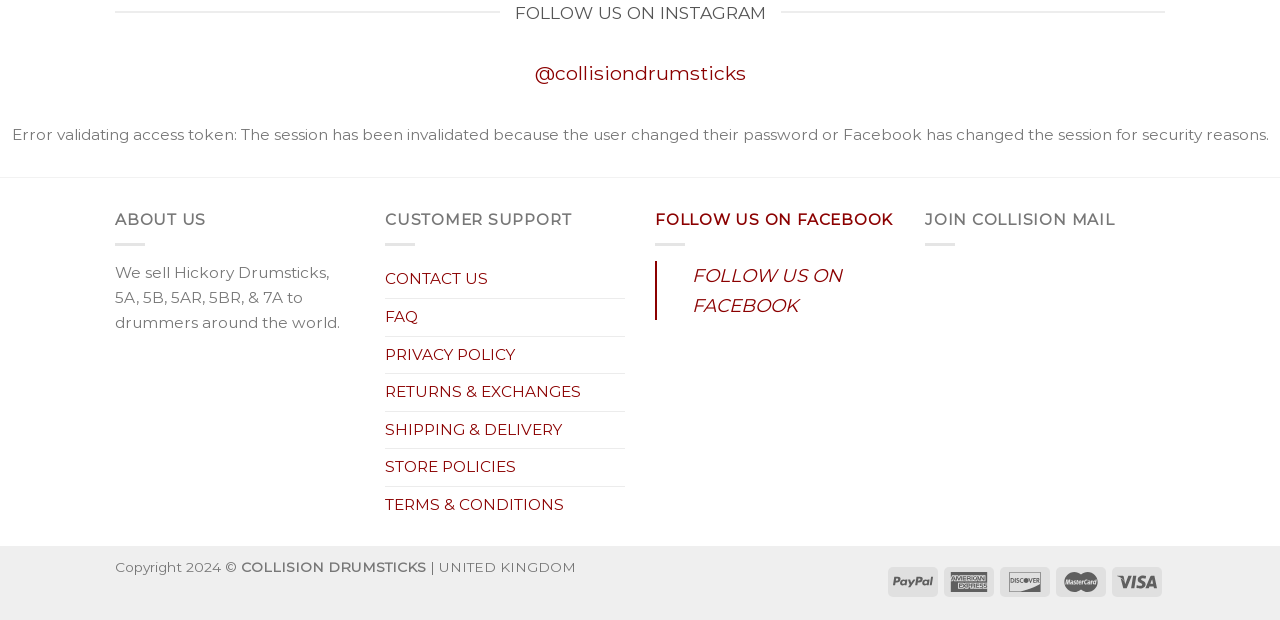Please pinpoint the bounding box coordinates for the region I should click to adhere to this instruction: "join collision mail".

[0.723, 0.339, 0.871, 0.37]